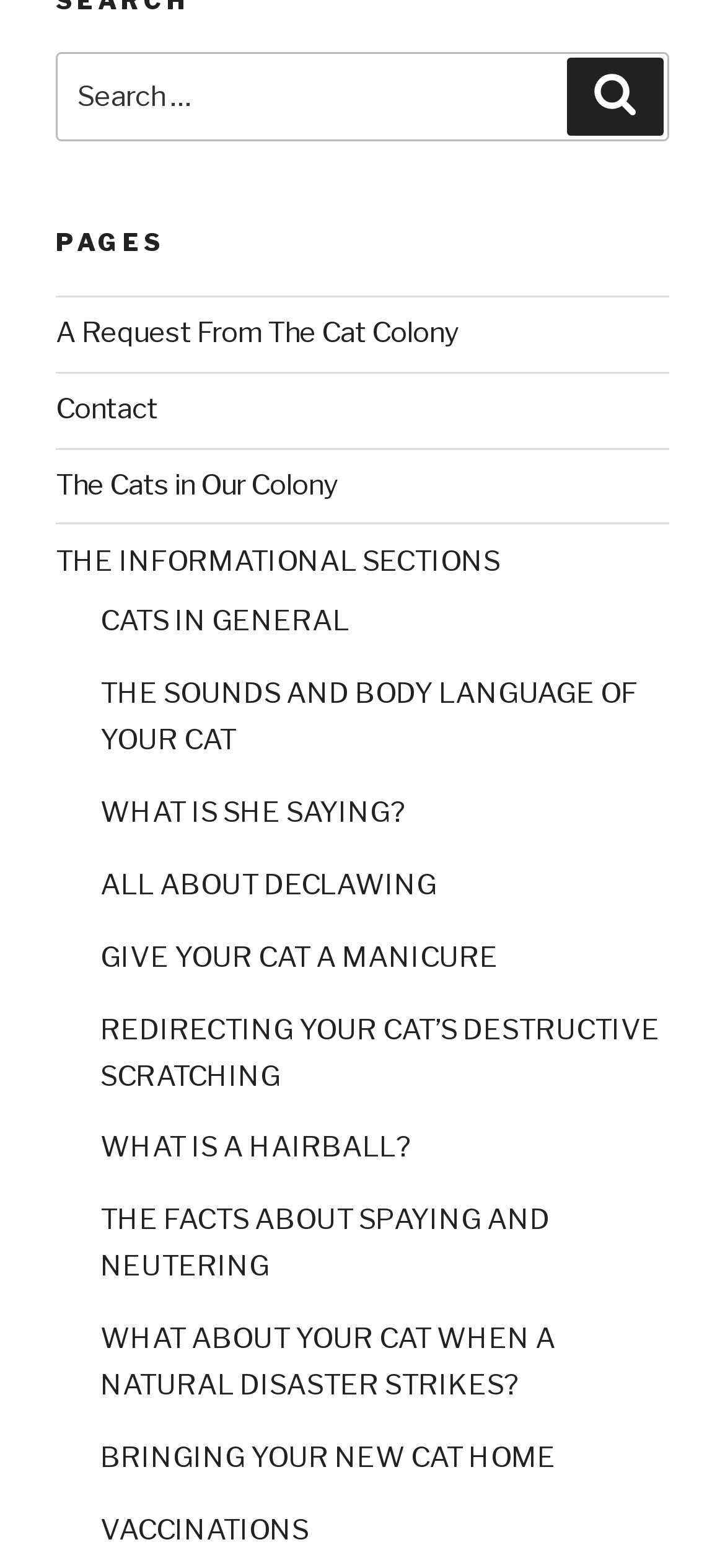Please indicate the bounding box coordinates for the clickable area to complete the following task: "Click 'Search' button". The coordinates should be specified as four float numbers between 0 and 1, i.e., [left, top, right, bottom].

[0.782, 0.037, 0.915, 0.087]